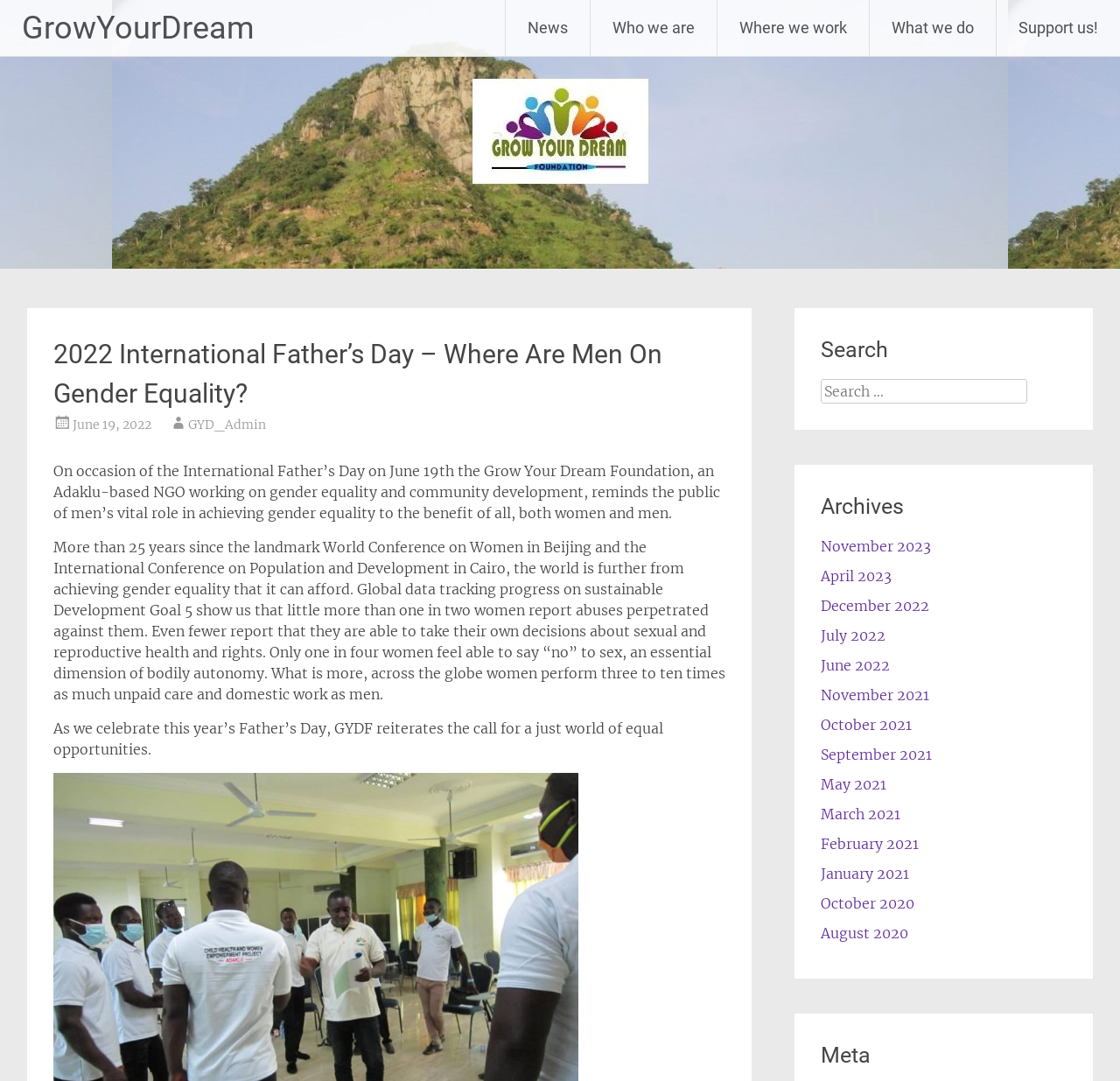Please provide the main heading of the webpage content.

2022 International Father’s Day – Where Are Men On Gender Equality?